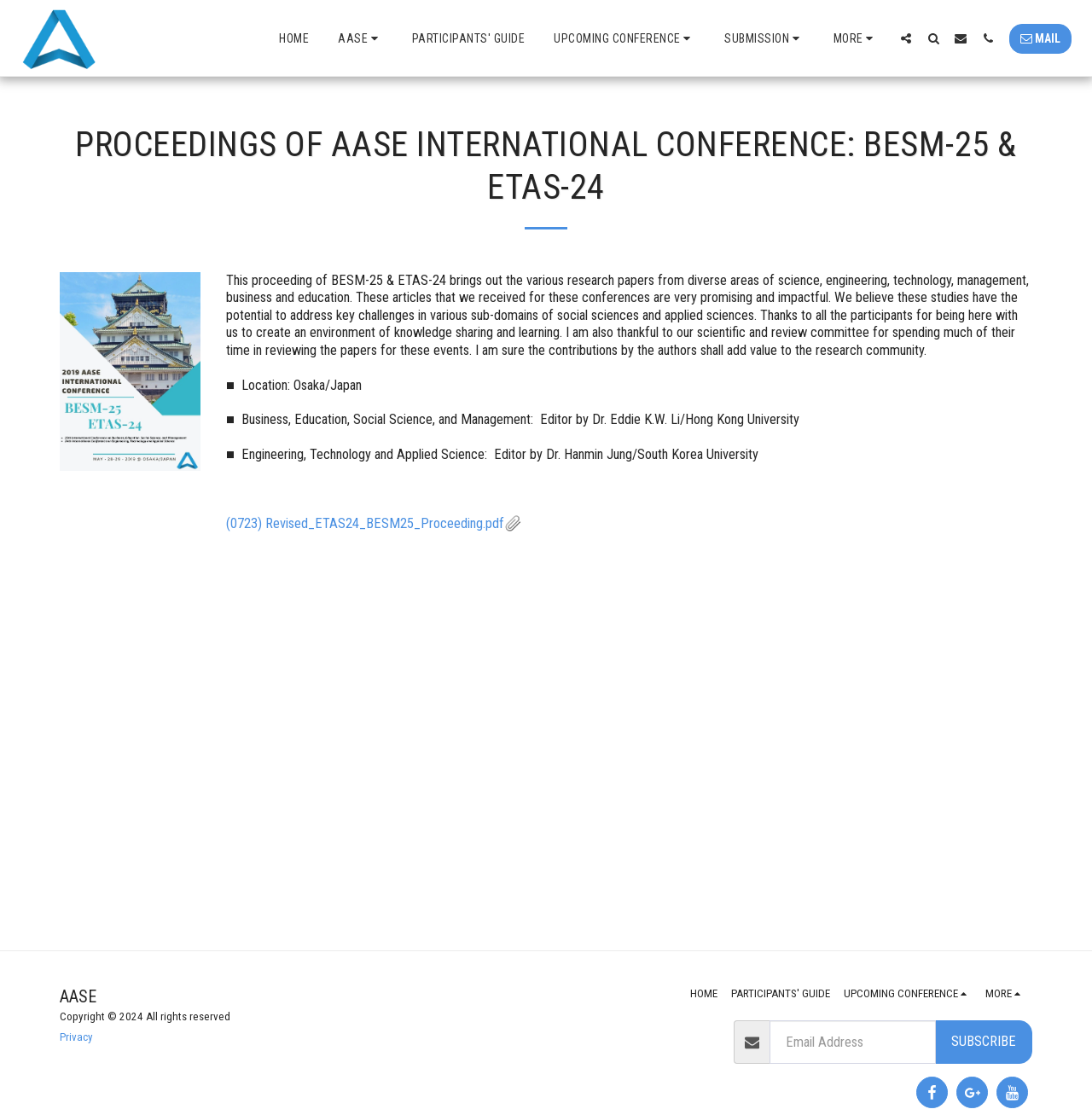Please locate the bounding box coordinates for the element that should be clicked to achieve the following instruction: "Download the proceedings PDF". Ensure the coordinates are given as four float numbers between 0 and 1, i.e., [left, top, right, bottom].

[0.207, 0.462, 0.478, 0.477]